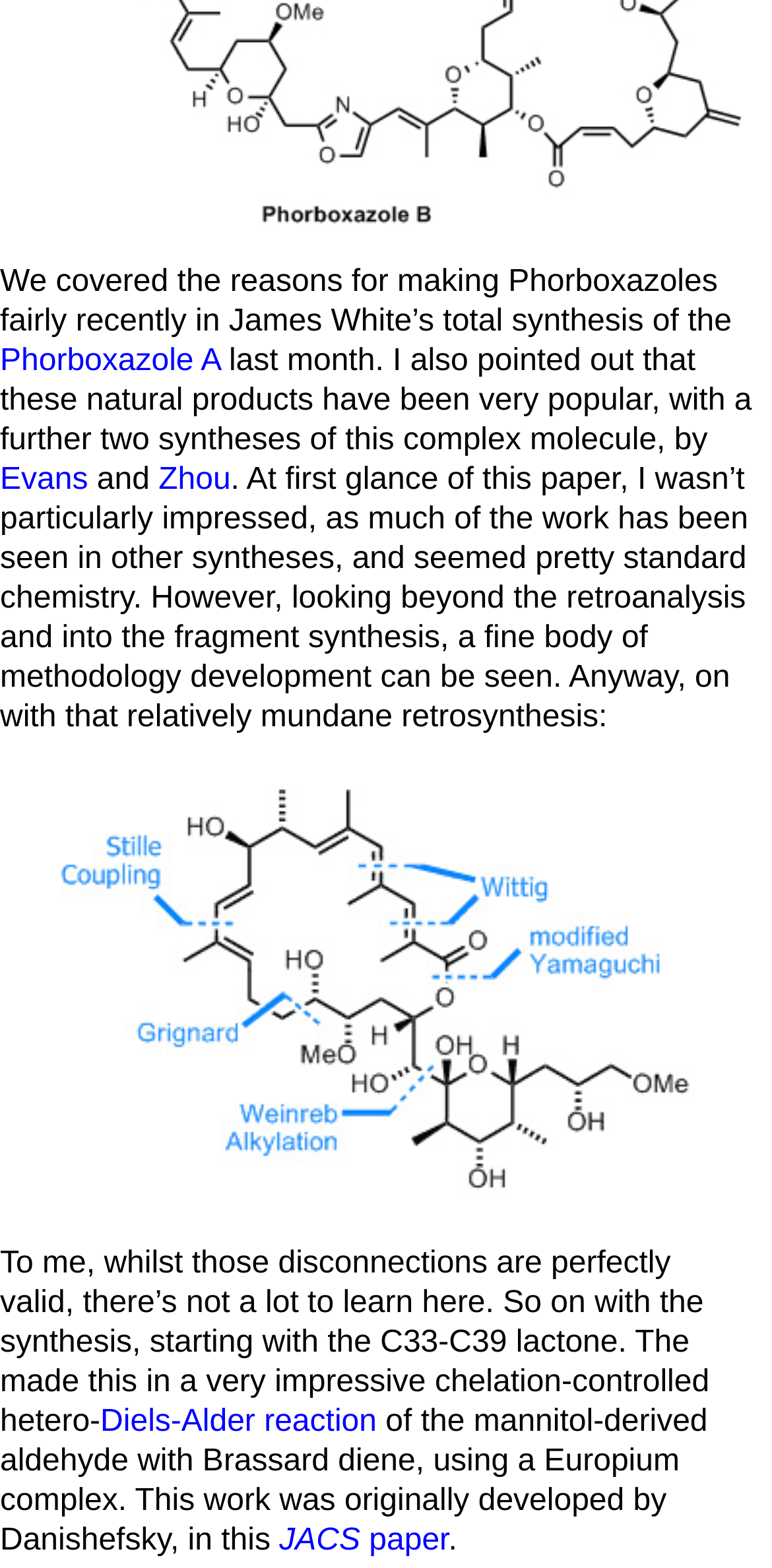What is the purpose of the Europium complex in the article?
Give a detailed and exhaustive answer to the question.

The purpose of the Europium complex can be determined by looking at the static text element that mentions 'chelation-controlled hetero-'. The Europium complex is used to control the chelation in the Diels-Alder reaction.